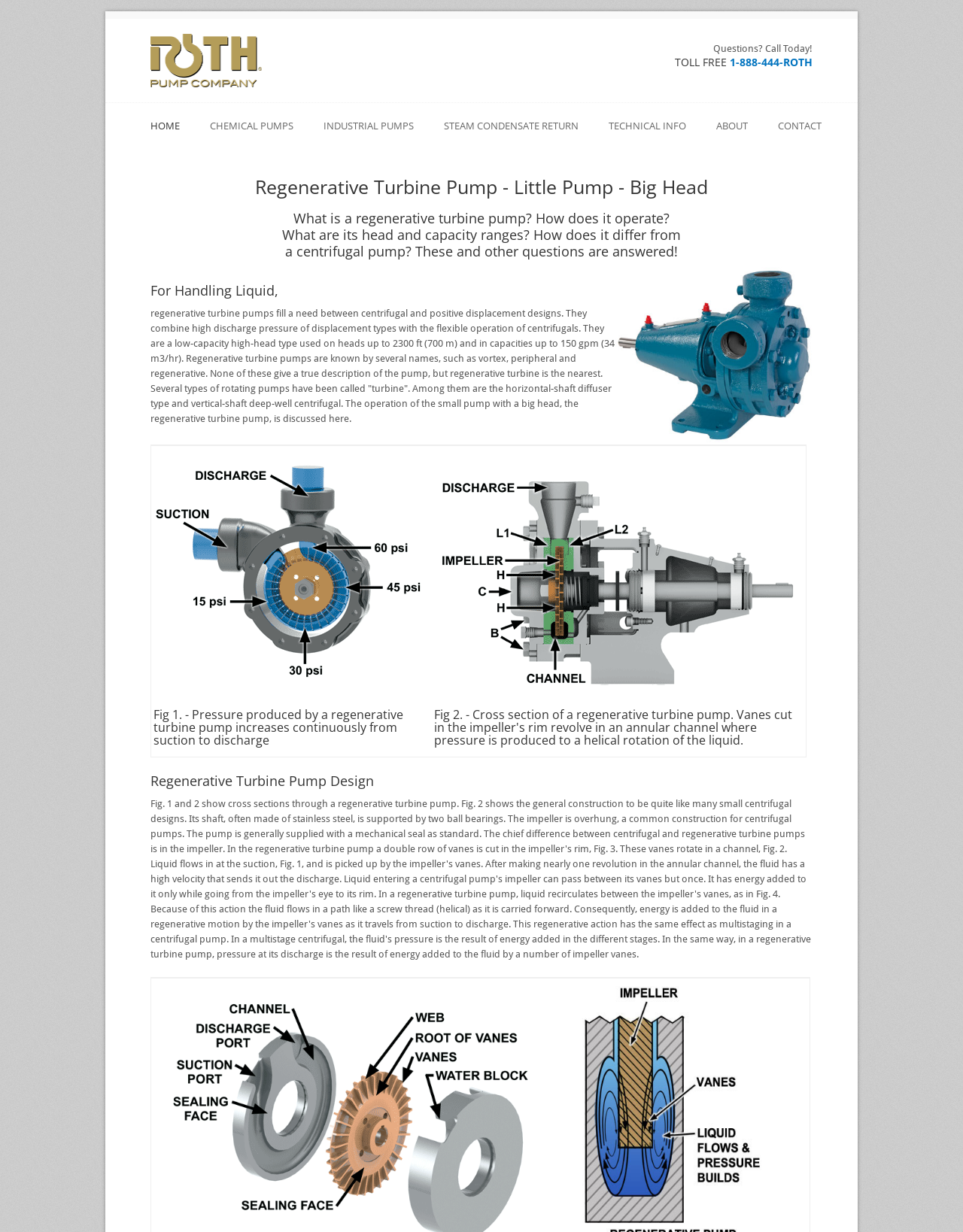What is the purpose of the vanes cut in the impeller's rim in a regenerative turbine pump?
Kindly give a detailed and elaborate answer to the question.

According to the webpage, the vanes cut in the impeller's rim revolve in an annular channel where pressure is produced to a helical rotation of the liquid. This is shown in Fig 2, a cross-section of a regenerative turbine pump.